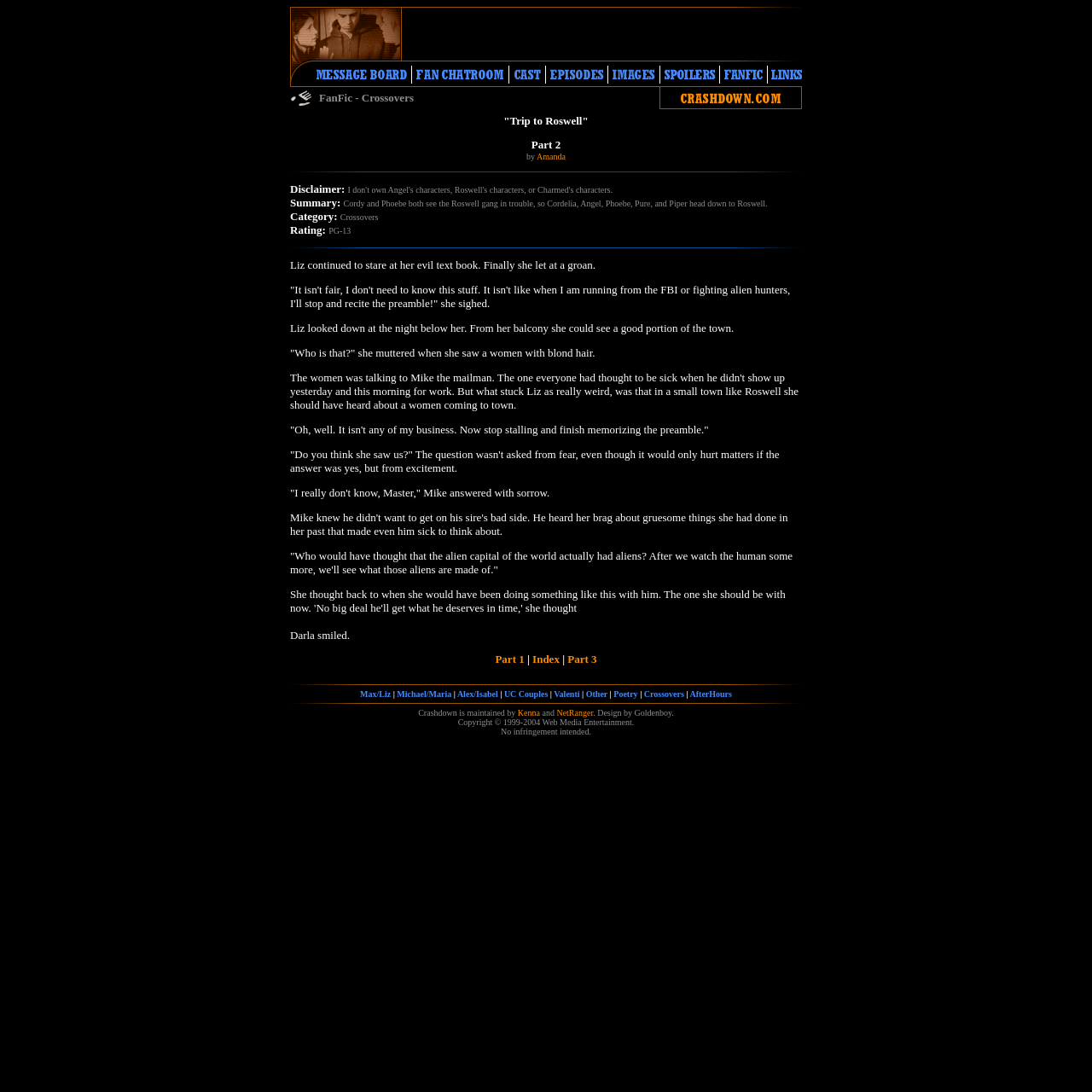Find the bounding box coordinates for the element described here: "aria-label="Advertisement" name="aswift_0" title="Advertisement"".

[0.369, 0.008, 0.734, 0.055]